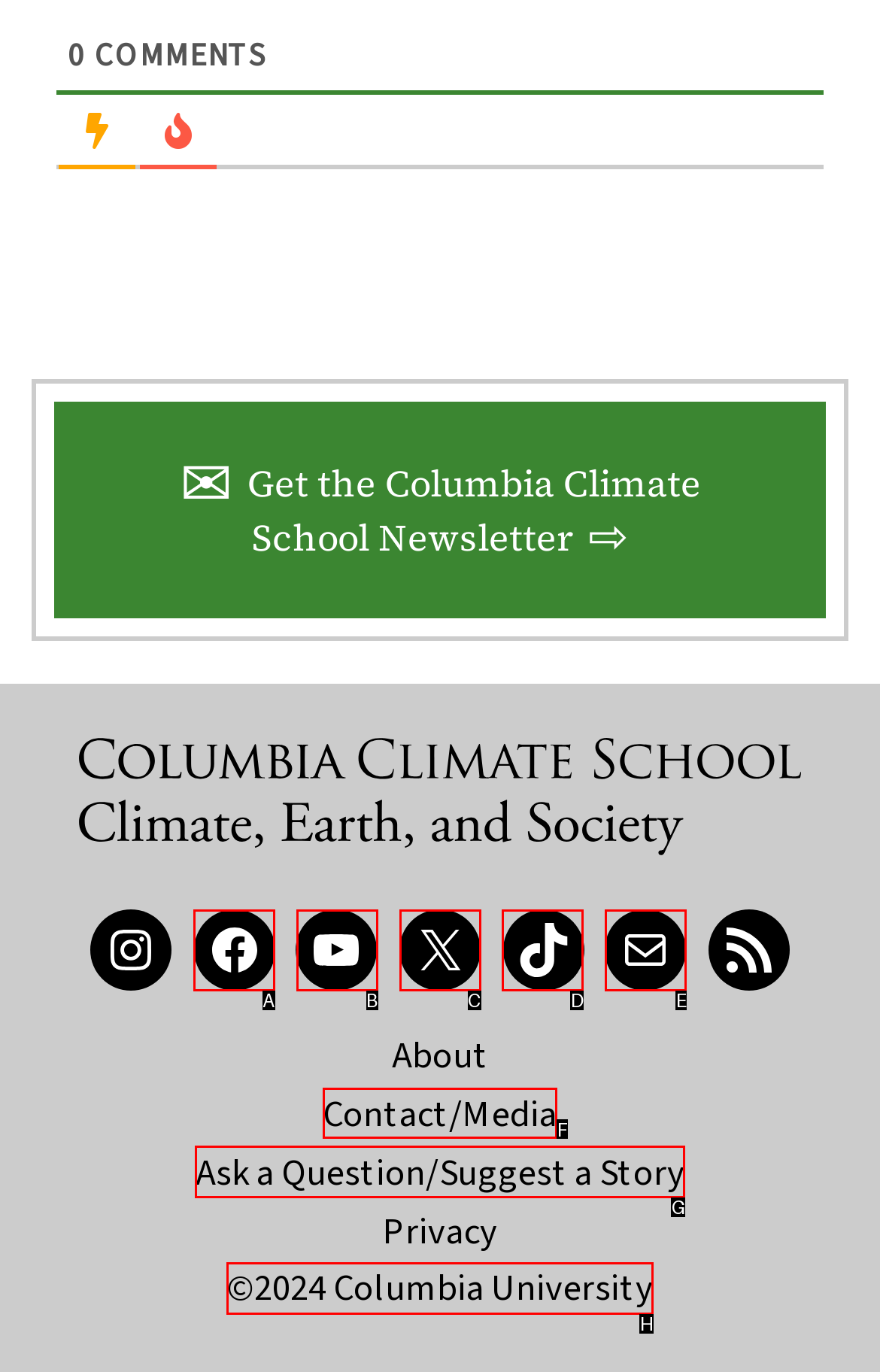Indicate the letter of the UI element that should be clicked to accomplish the task: Contact the Columbia Climate School. Answer with the letter only.

F